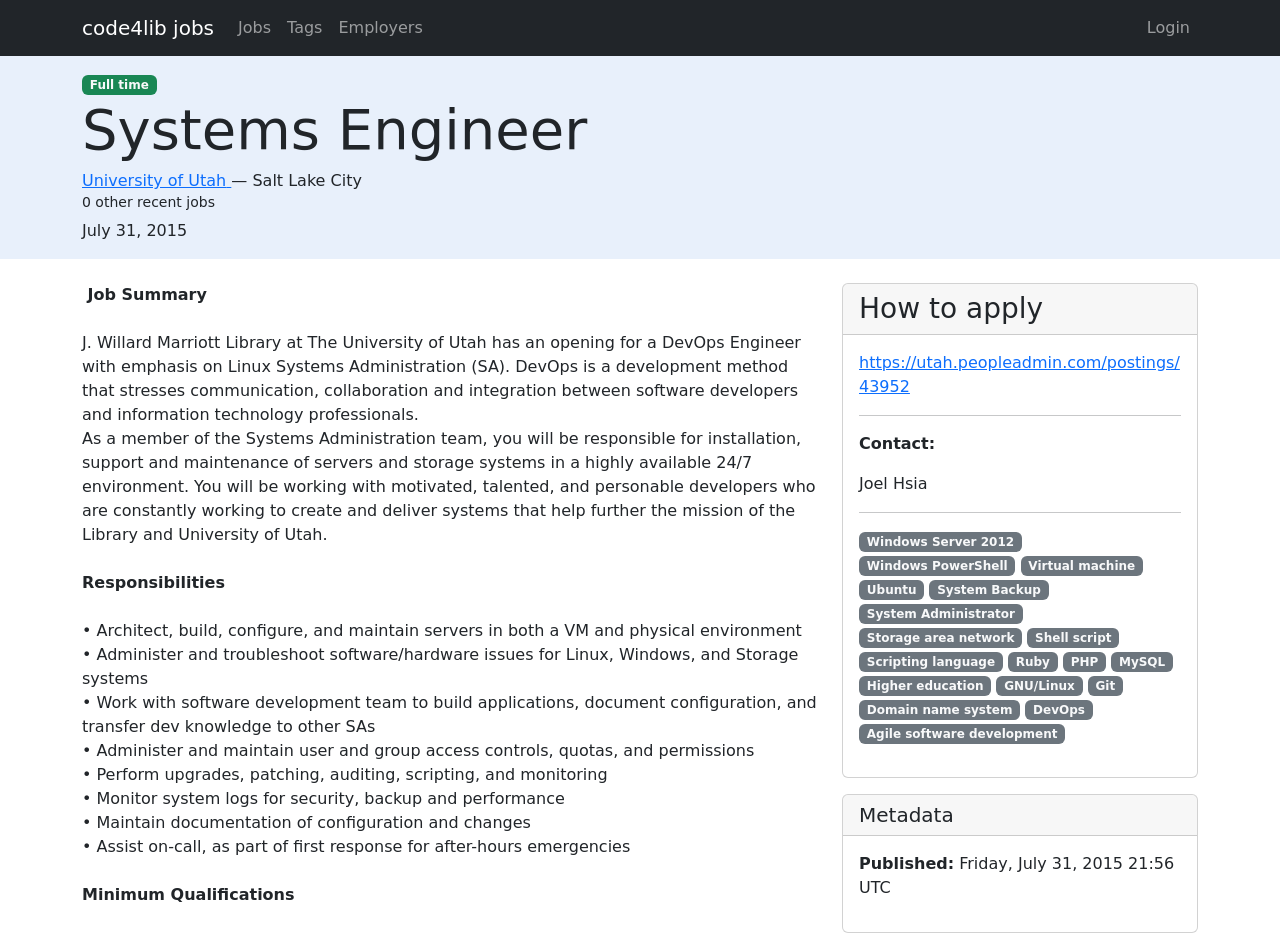Highlight the bounding box of the UI element that corresponds to this description: "Storage area network".

[0.671, 0.67, 0.799, 0.692]